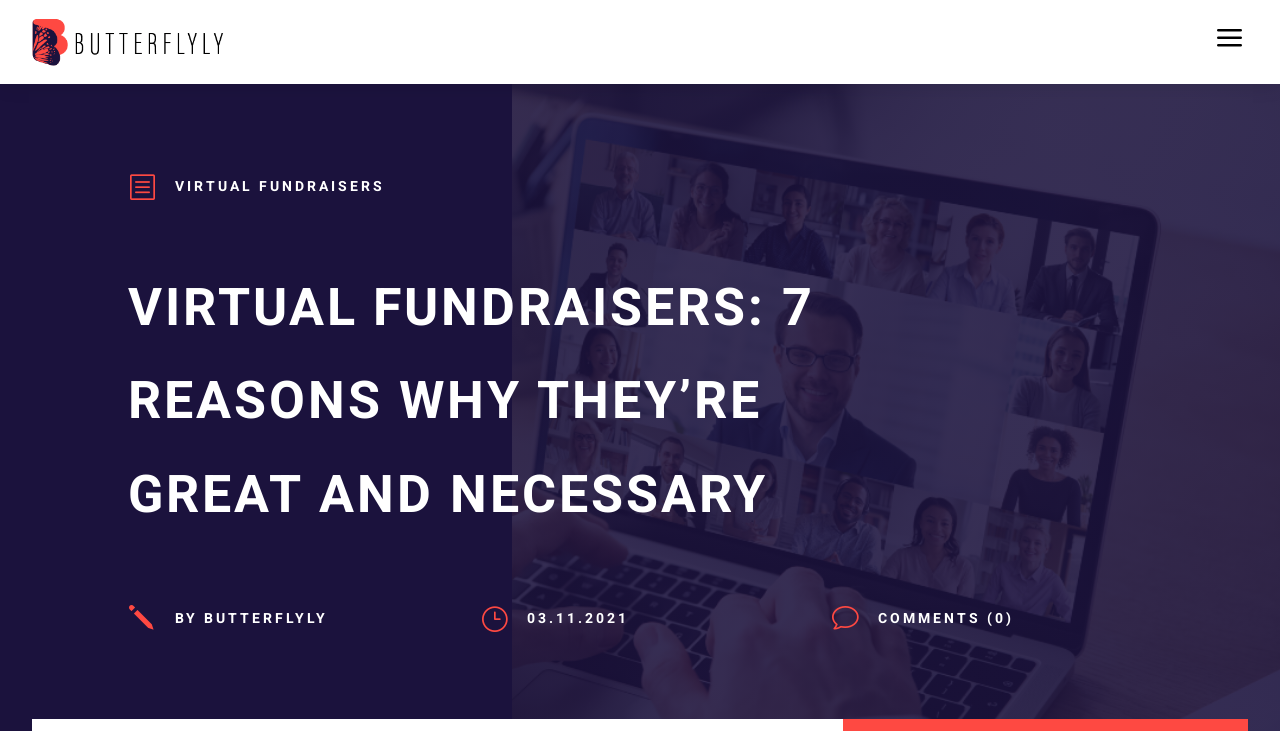What is the date of the article?
Respond to the question with a well-detailed and thorough answer.

I found the date of the article by looking at the heading element that says '03.11.2021' which is located below the author's name.